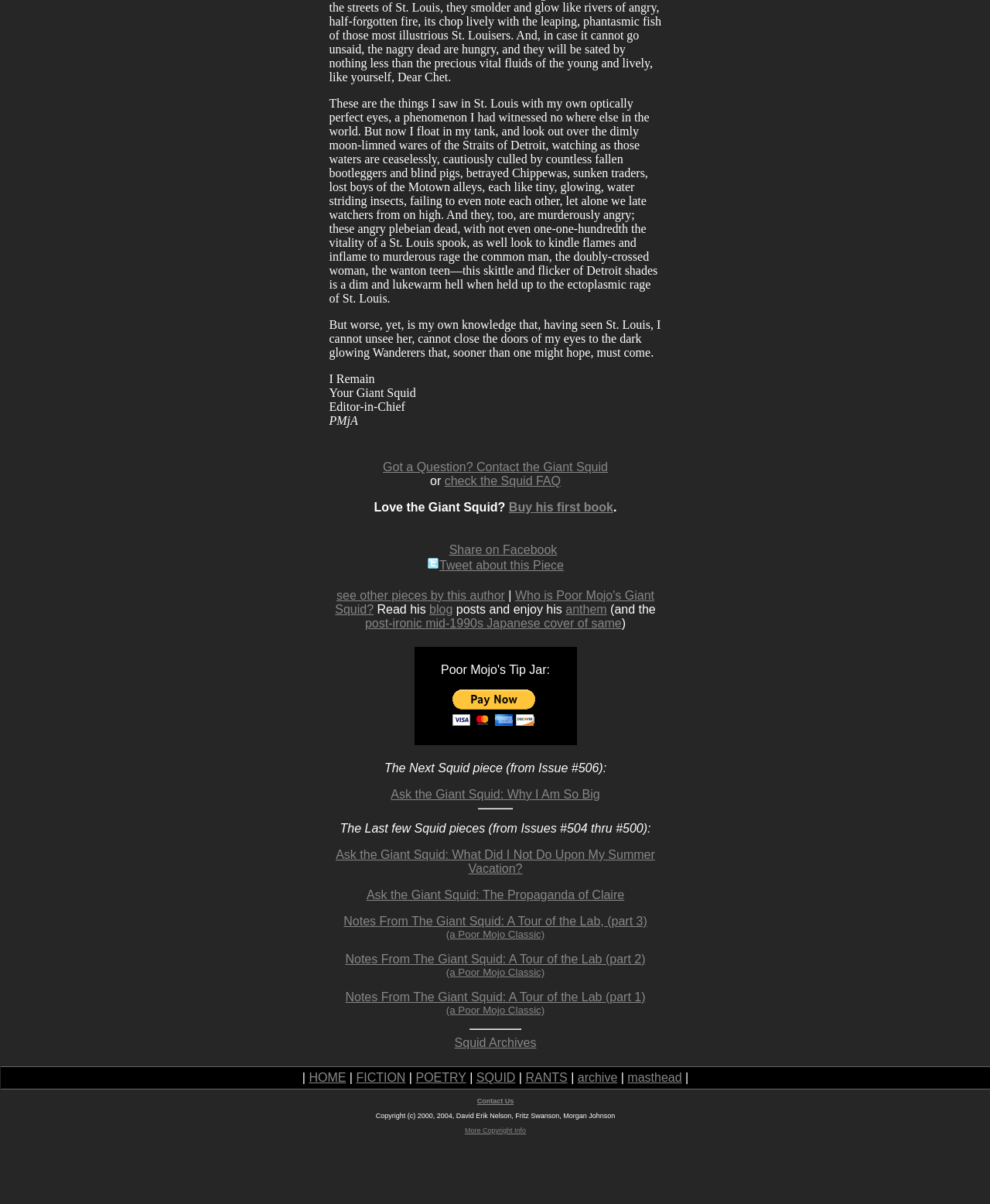Please specify the bounding box coordinates of the clickable section necessary to execute the following command: "Buy his first book".

[0.514, 0.416, 0.619, 0.427]